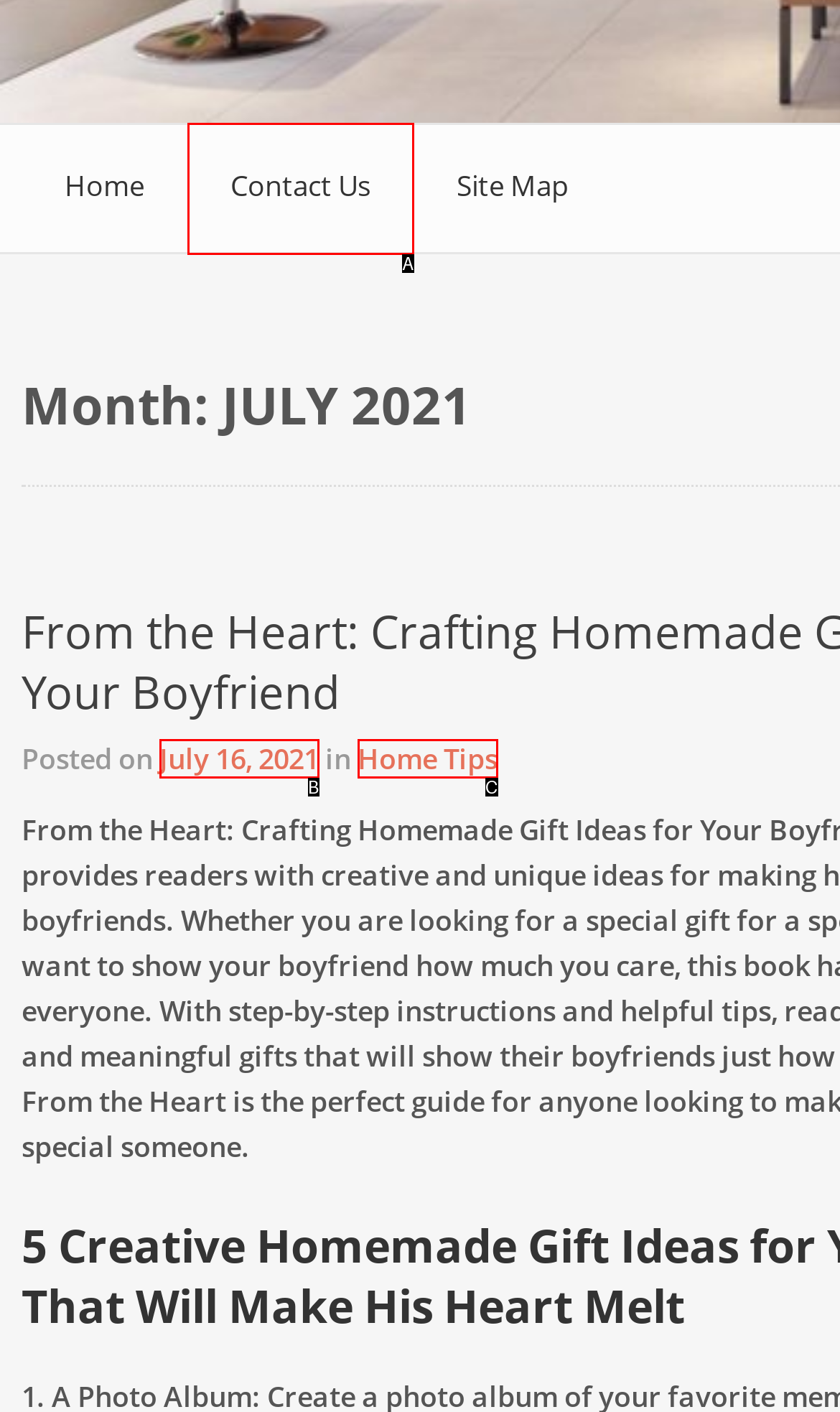Identify the HTML element that corresponds to the following description: July 16, 2021. Provide the letter of the correct option from the presented choices.

B